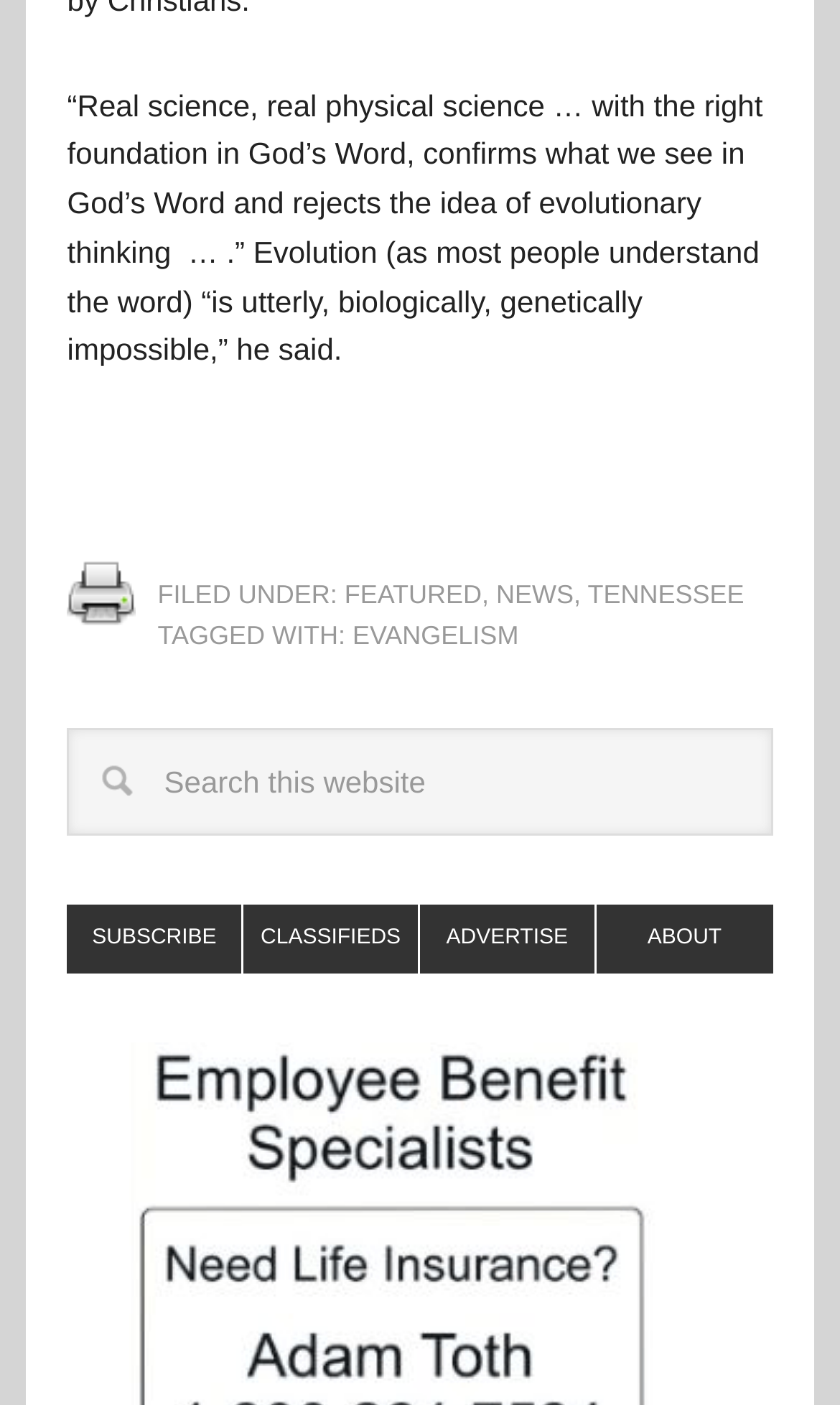Find the bounding box coordinates for the UI element that matches this description: "name="s" placeholder="Search this website"".

[0.08, 0.518, 0.92, 0.595]